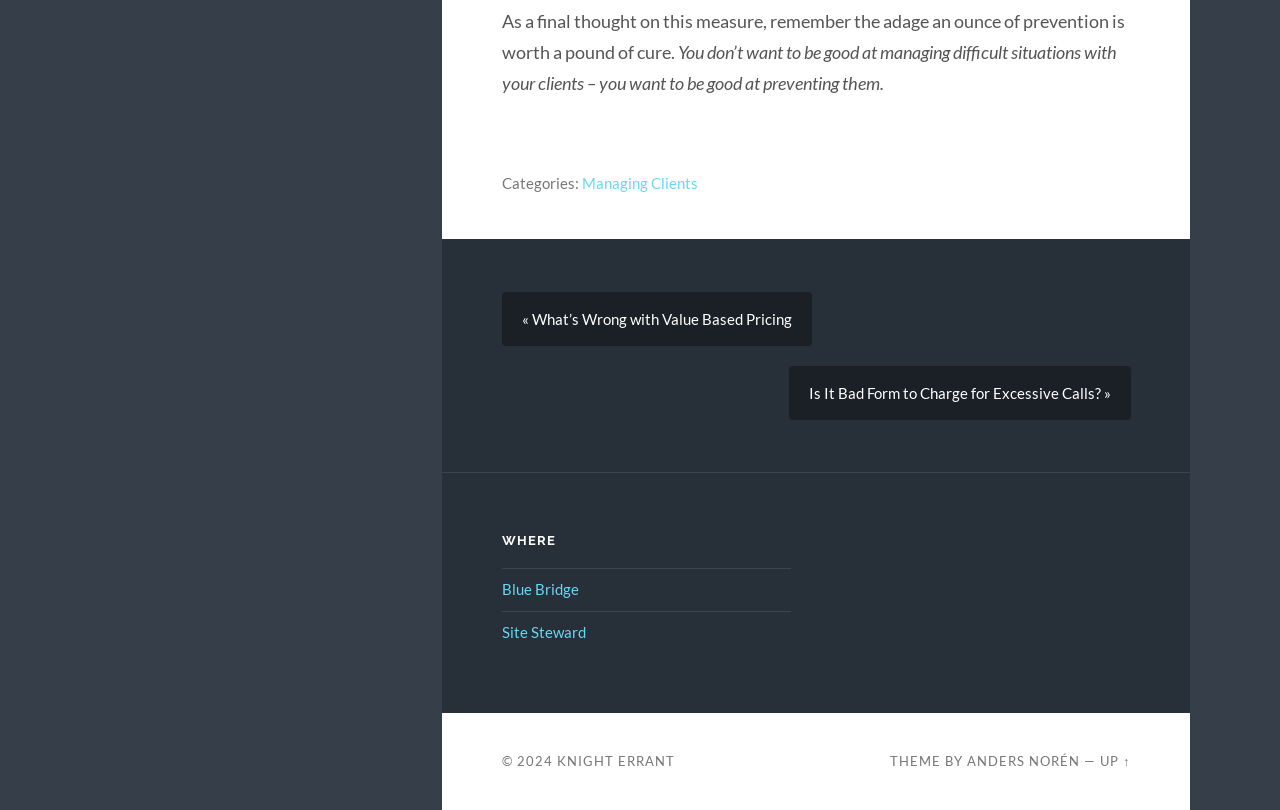Provide a one-word or short-phrase response to the question:
What is the name of the author or creator of this website?

KNIGHT ERRANT